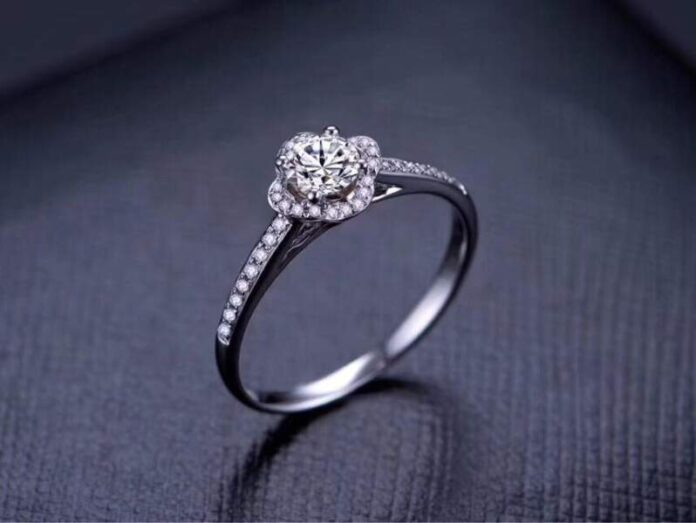What is the style of the engagement ring?
Using the image as a reference, deliver a detailed and thorough answer to the question.

The caption describes the ring as showcasing 'modern elegance' through its 'exquisite design', implying that the ring's style is a blend of contemporary and sophisticated elements.